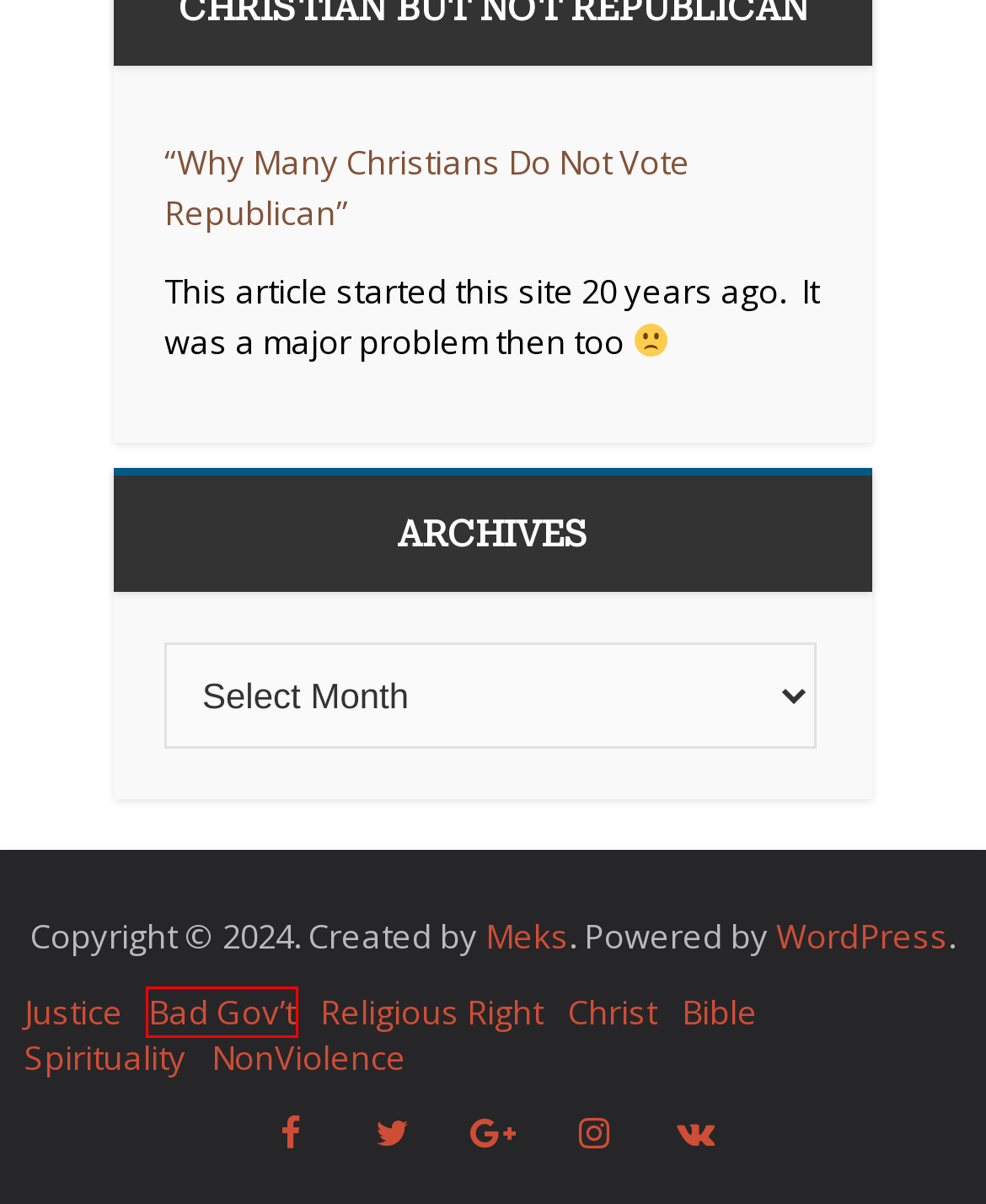Look at the screenshot of a webpage with a red bounding box and select the webpage description that best corresponds to the new page after clicking the element in the red box. Here are the options:
A. Non-Violence - Courtesy - PublicChristian Blog
B. Meks | Premium Quality WordPress Themes and Plugins
C. Religious Right - PublicChristian Blog
D. Spirituality - PublicChristian Blog
E. Govt Going Bad - PublicChristian Blog
F. Bible - PublicChristian Blog
G. Jesus Christ - PublicChristian Blog
H. Blog Tool, Publishing Platform, and CMS – WordPress.org

E